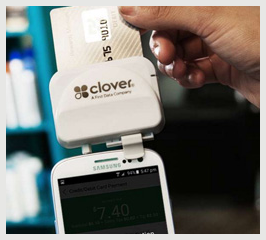Describe all elements and aspects of the image.

The image features a hand holding a credit card that is being inserted into a Clover® Go card reader, which is securely attached to a smartphone. The device is designed for portability, allowing business owners to accept payments on the go, whether at local events or job sites. The smartphone screen displays a transaction amount of $7.40, showcasing the simplicity and efficiency of using Clover® Go for mobile payment processing. This image highlights the convenience of modern payment solutions that cater to the needs of businesses, enabling them to manage transactions easily from anywhere.